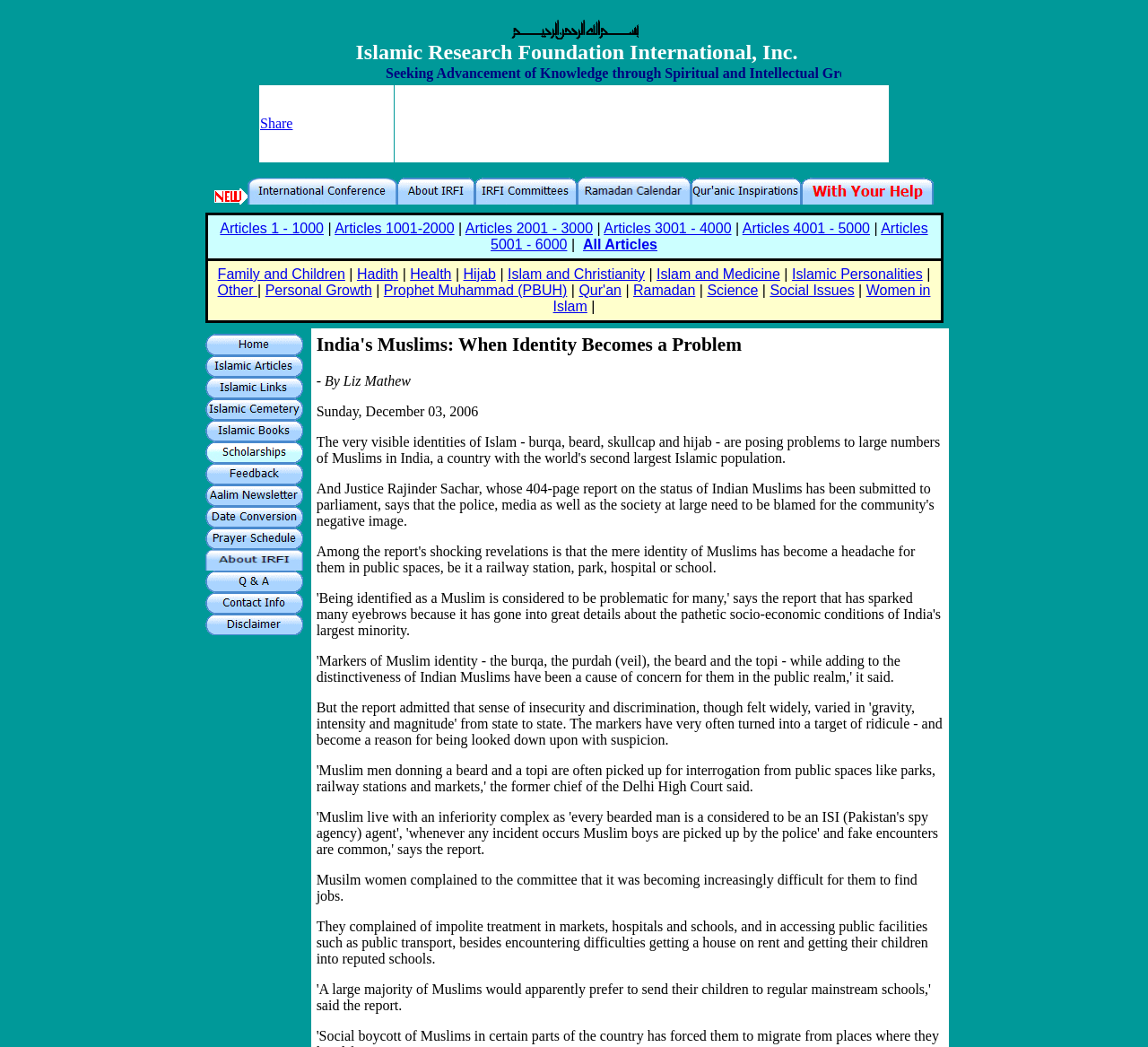What is the purpose of the 'Share' button?
Using the image as a reference, answer the question in detail.

The 'Share' button is located in the first row of the table, and its purpose is to allow users to share content with others.